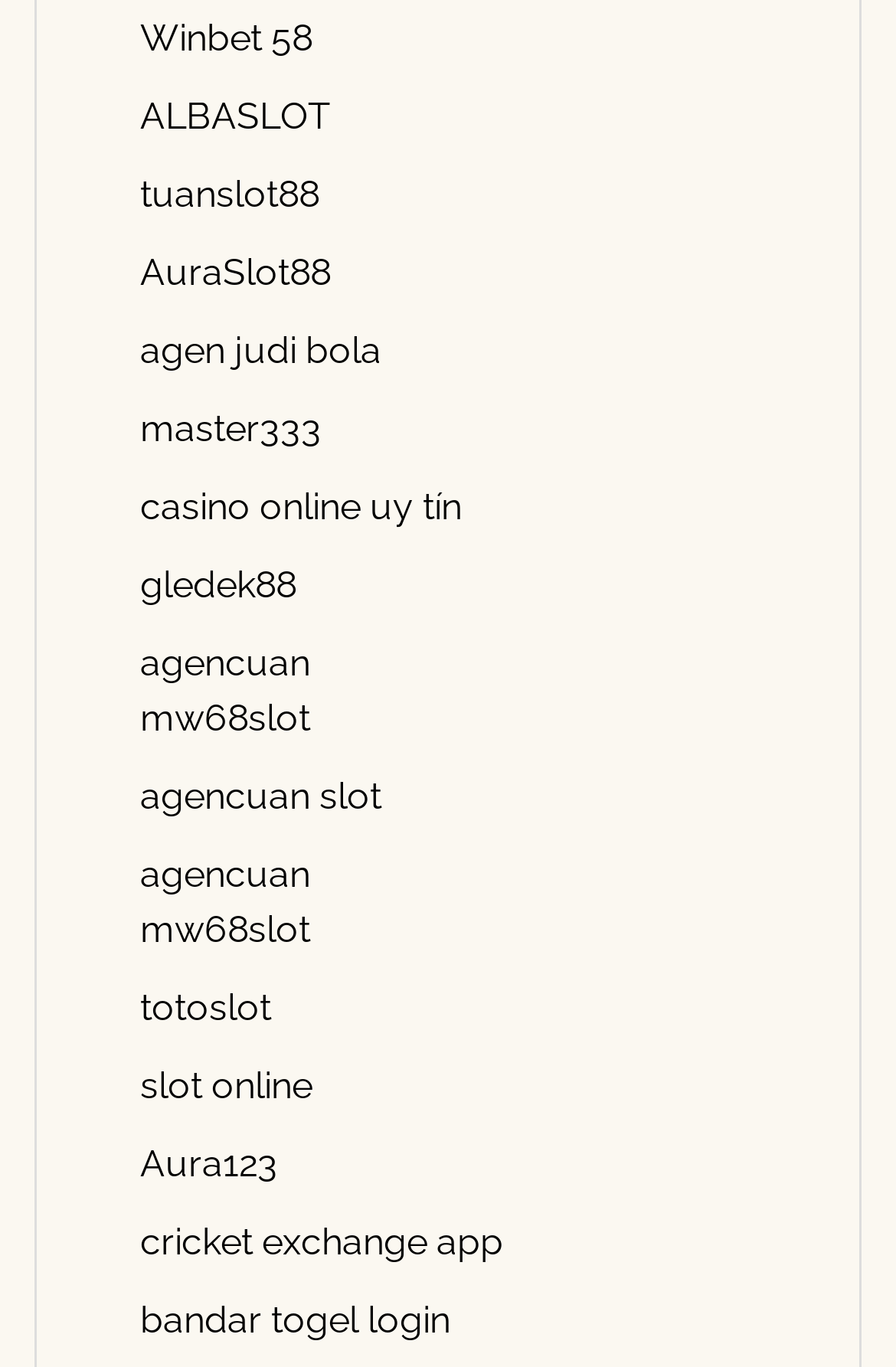Provide the bounding box coordinates of the area you need to click to execute the following instruction: "Get involved with us".

None